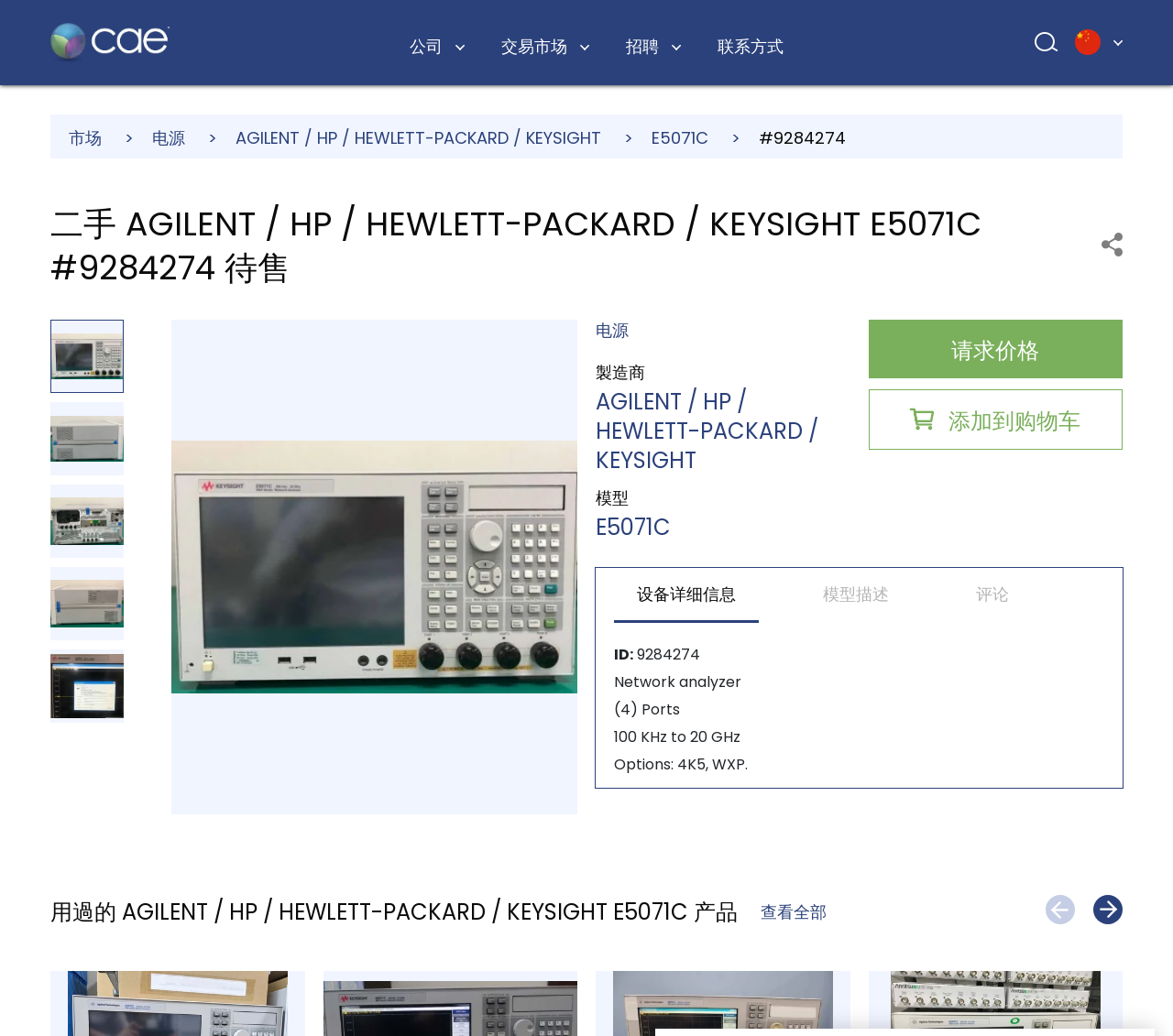Using the given element description, provide the bounding box coordinates (top-left x, top-left y, bottom-right x, bottom-right y) for the corresponding UI element in the screenshot: parent_node: 公司 aria-label="主页" title="主页"

[0.043, 0.018, 0.145, 0.065]